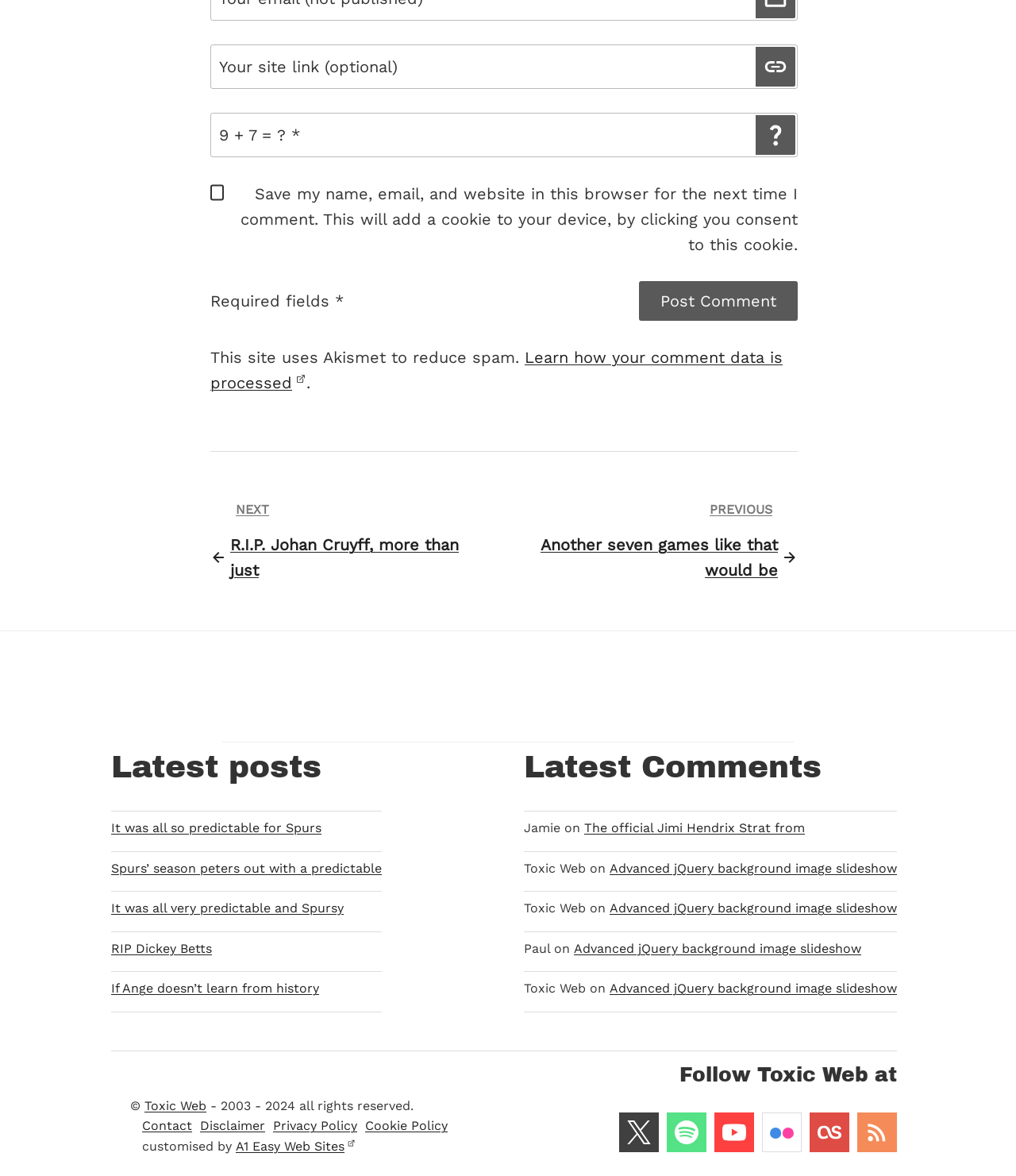How many latest posts are listed?
Provide an in-depth answer to the question, covering all aspects.

I counted the number of latest posts listed under the 'Latest posts' heading. There are five links: 'It was all so predictable for Spurs', 'Spurs’ season peters out with a predictable', 'It was all very predictable and Spursy', 'RIP Dickey Betts', and 'If Ange doesn’t learn from history'.